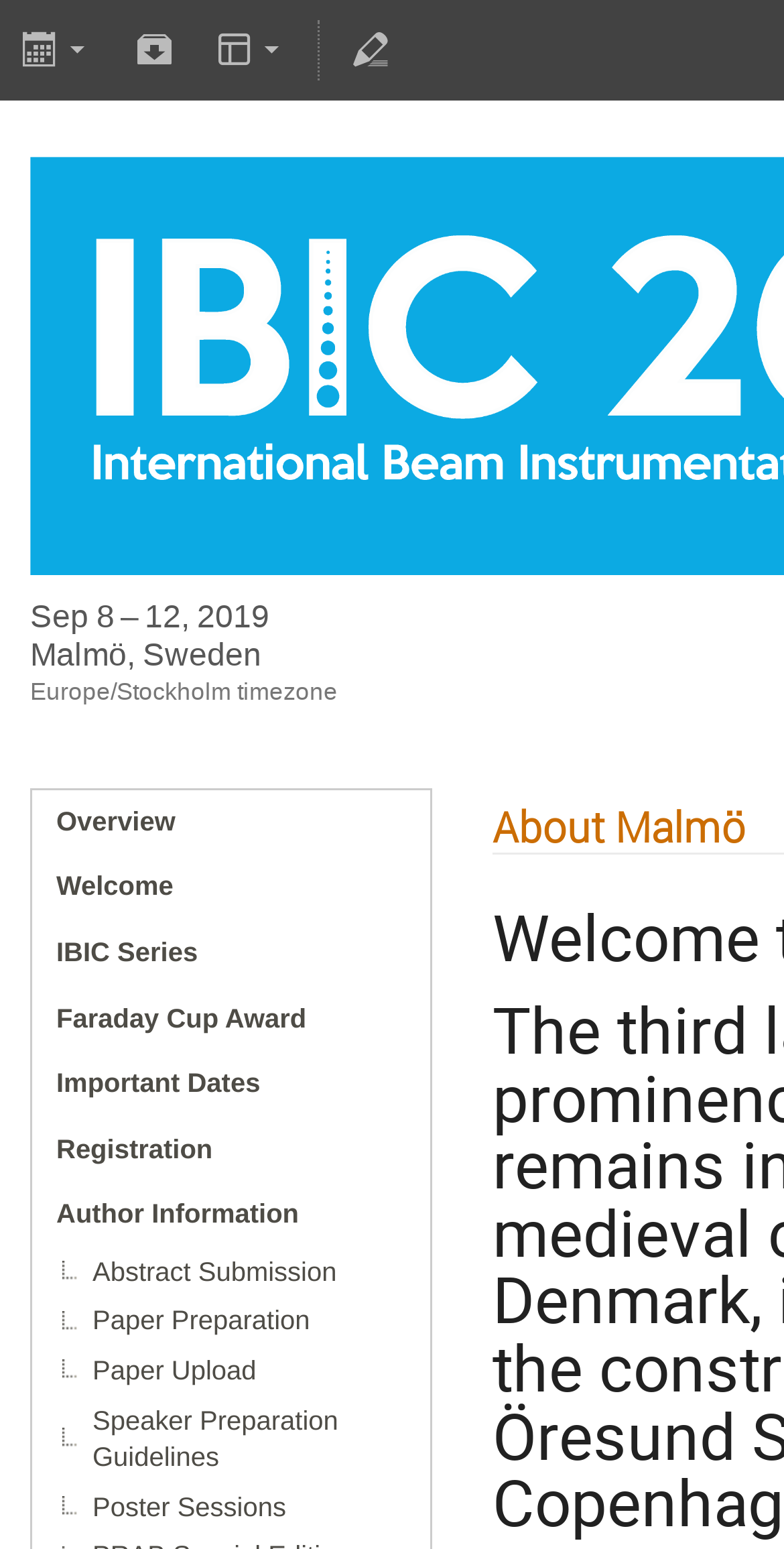Extract the primary headline from the webpage and present its text.

8th International Beam Instrumentation Conference